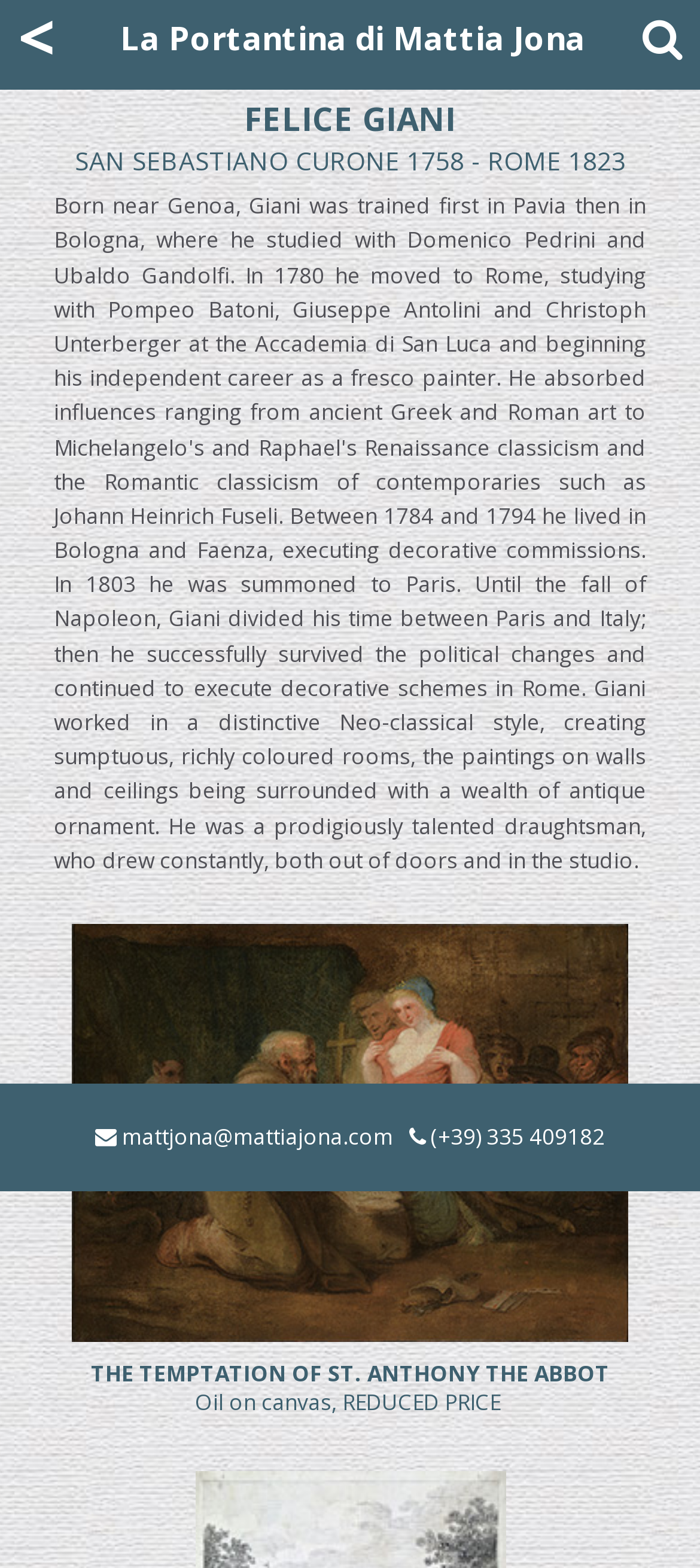What is the contact email of the artist?
Refer to the image and give a detailed answer to the query.

The contact email of the artist can be found in the link 'mattjona@mattiajona.com'.